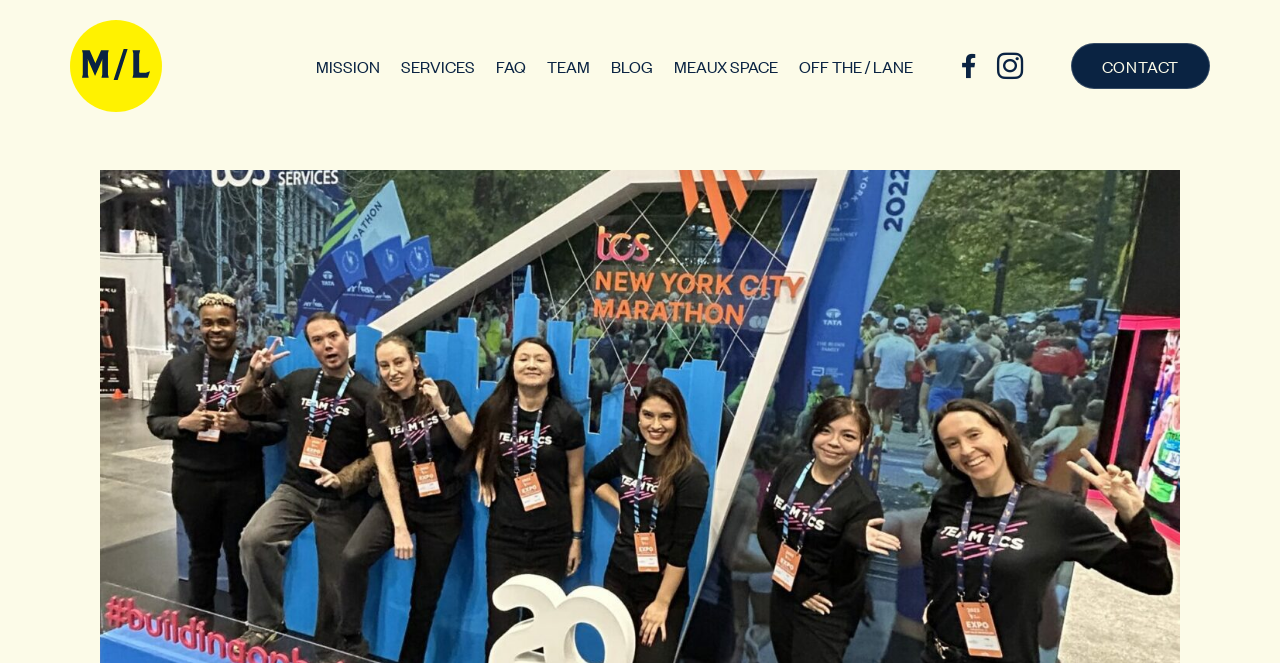Locate the bounding box coordinates of the element to click to perform the following action: 'view services'. The coordinates should be given as four float values between 0 and 1, in the form of [left, top, right, bottom].

[0.313, 0.083, 0.371, 0.116]